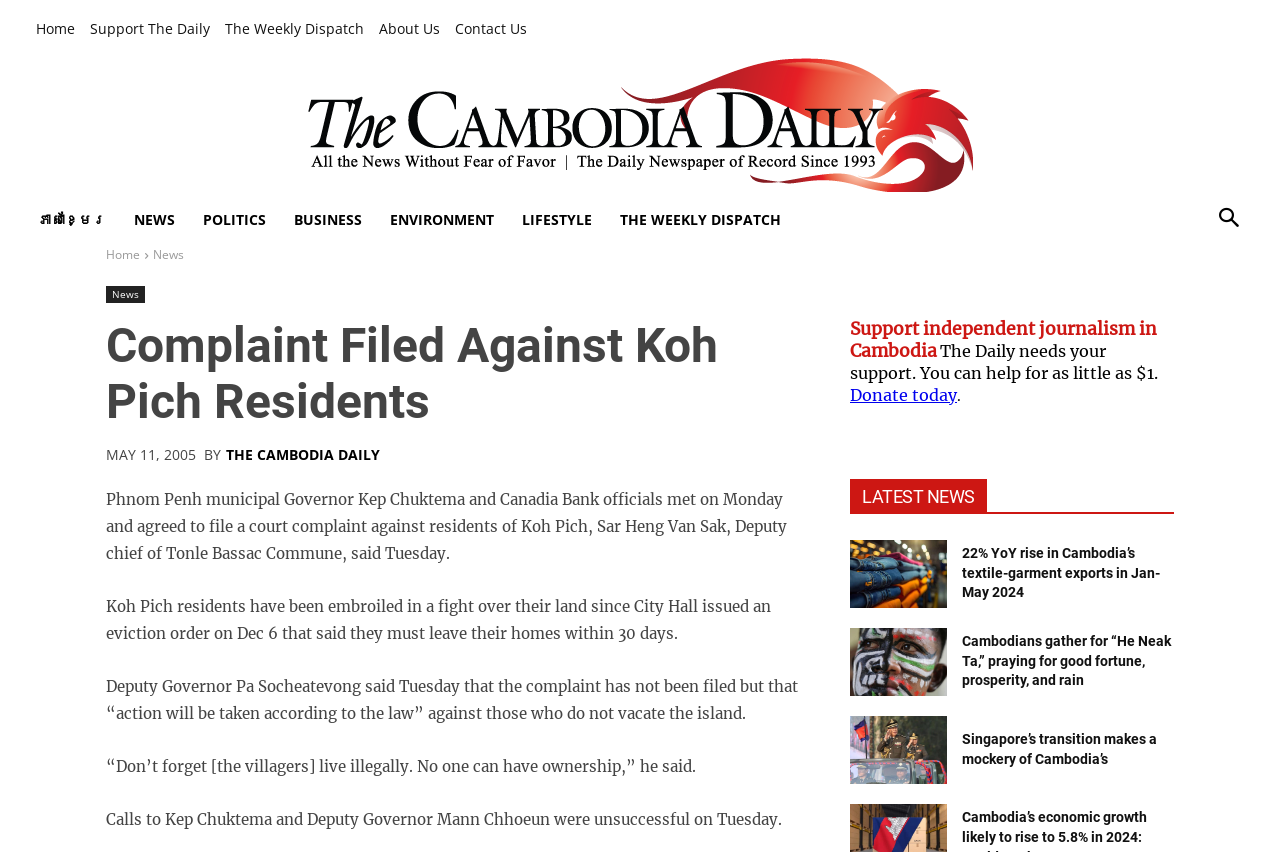Please give the bounding box coordinates of the area that should be clicked to fulfill the following instruction: "Read the news about Complaint Filed Against Koh Pich Residents". The coordinates should be in the format of four float numbers from 0 to 1, i.e., [left, top, right, bottom].

[0.083, 0.374, 0.627, 0.503]